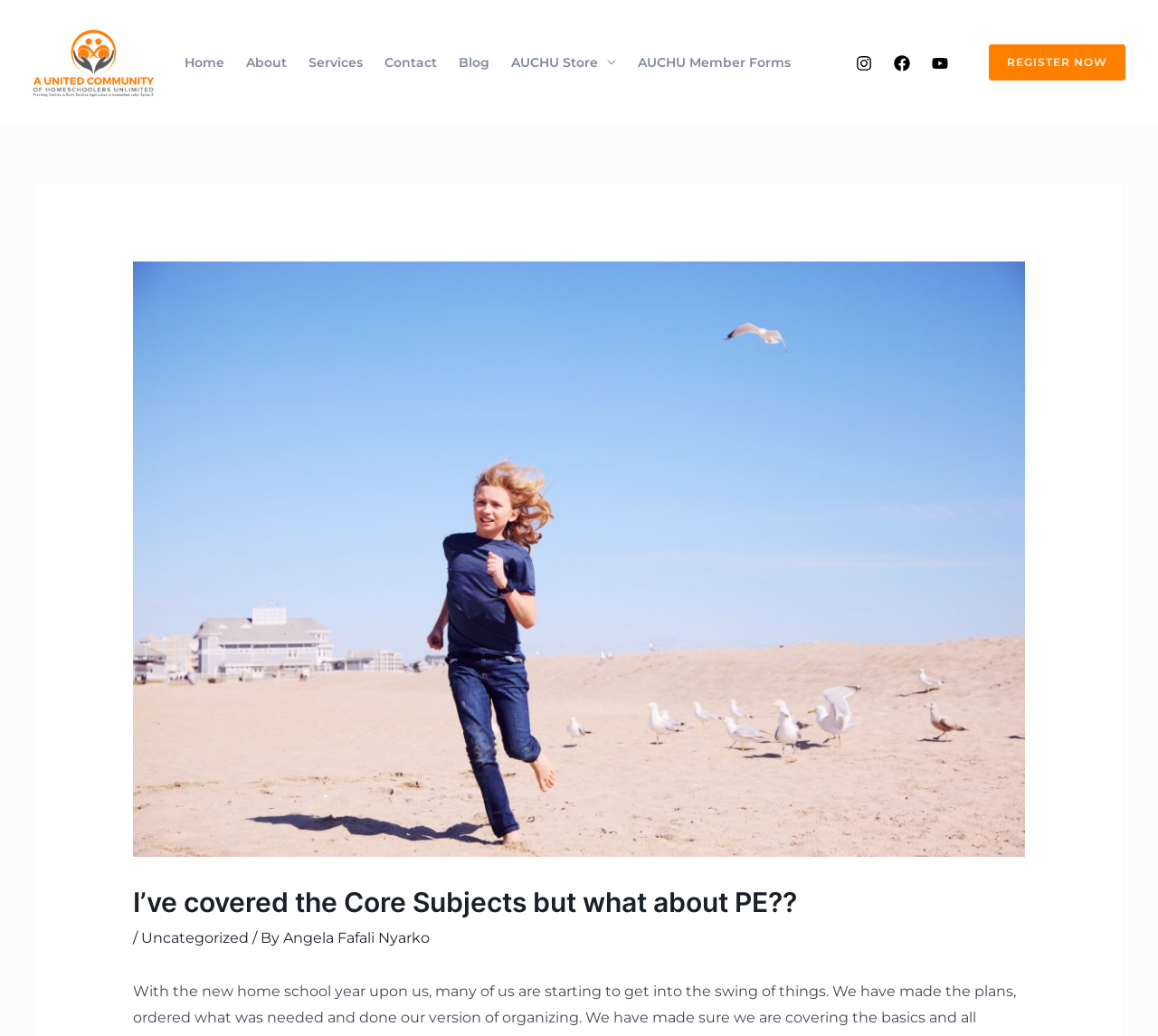Analyze the image and answer the question with as much detail as possible: 
How many social media links are present on the webpage?

The webpage has three social media links, which are Instagram, Facebook, and YouTube, located at the top-right corner of the webpage, each with its respective image icon.